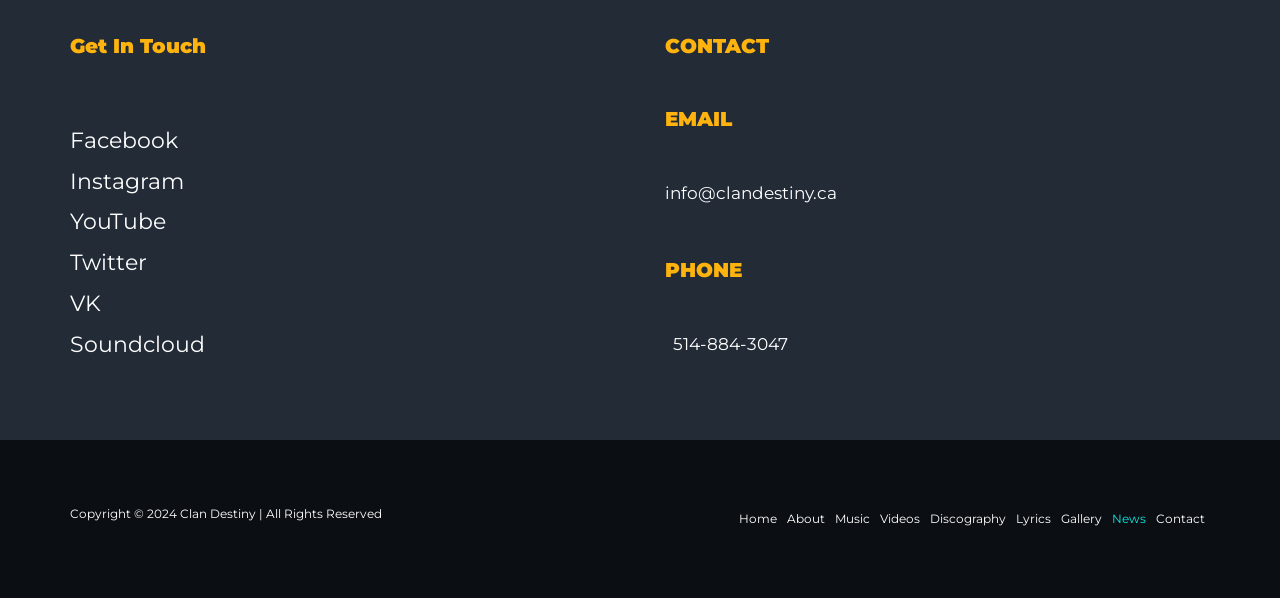Provide the bounding box coordinates of the area you need to click to execute the following instruction: "View Contact Information".

[0.52, 0.055, 0.945, 0.099]